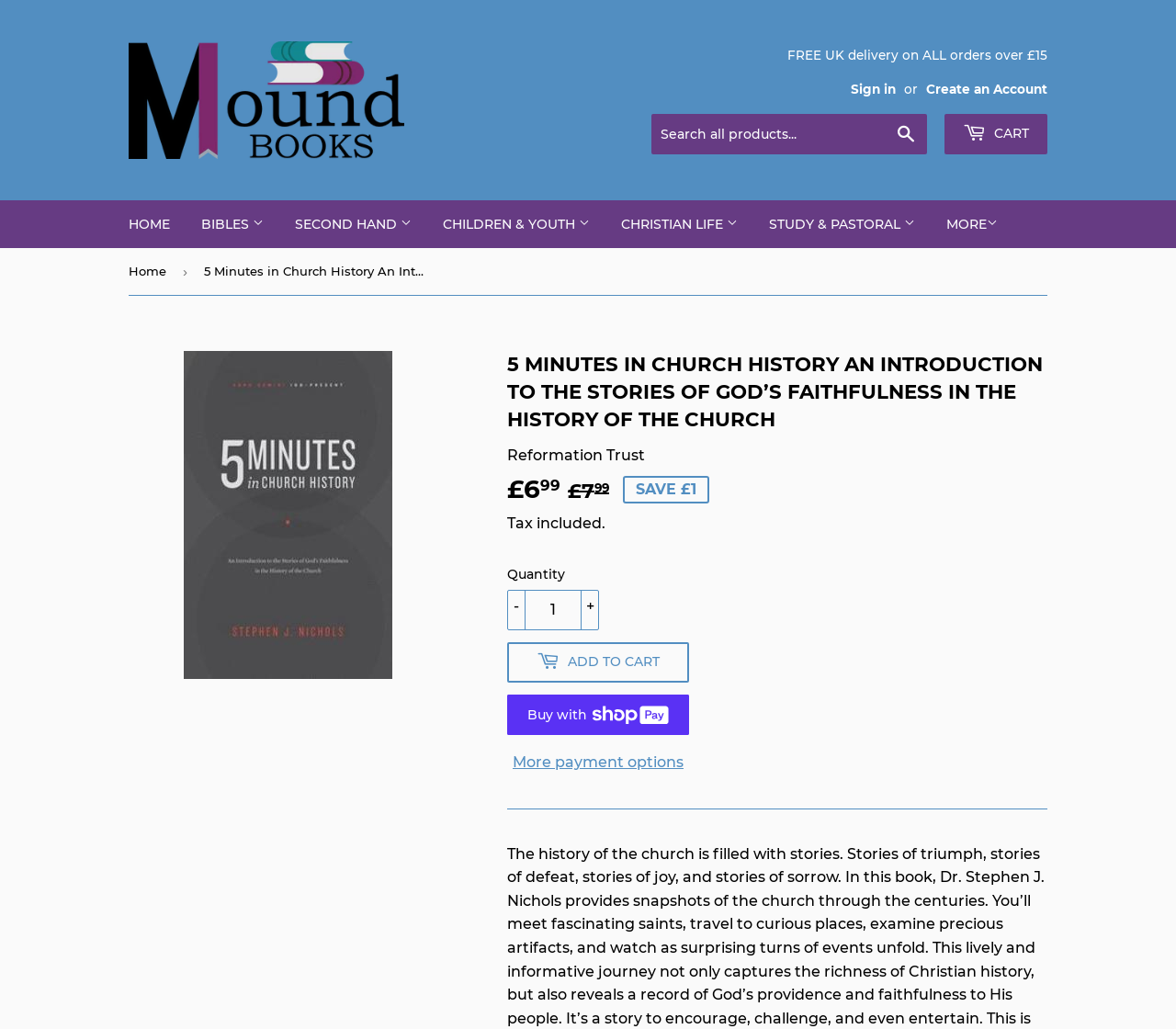Using the provided element description "Orange County", determine the bounding box coordinates of the UI element.

None